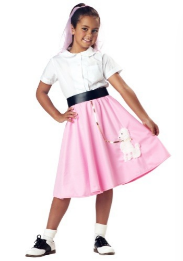Elaborate on the elements present in the image.

This image features a young girl wearing a playful and vintage-inspired costume known as the "Kids Pink Poodle Skirt Costume." The outfit includes a classic white blouse and a vibrant pink skirt adorned with a poodle design, capturing the charm of 1950s fashion. The girl is styled with black shoes and white socks, completing the nostalgic look. This costume is perfect for themed parties, school events, or Halloween celebrations, embodying a fun and whimsical spirit. The price for this costume is listed at $14.99.